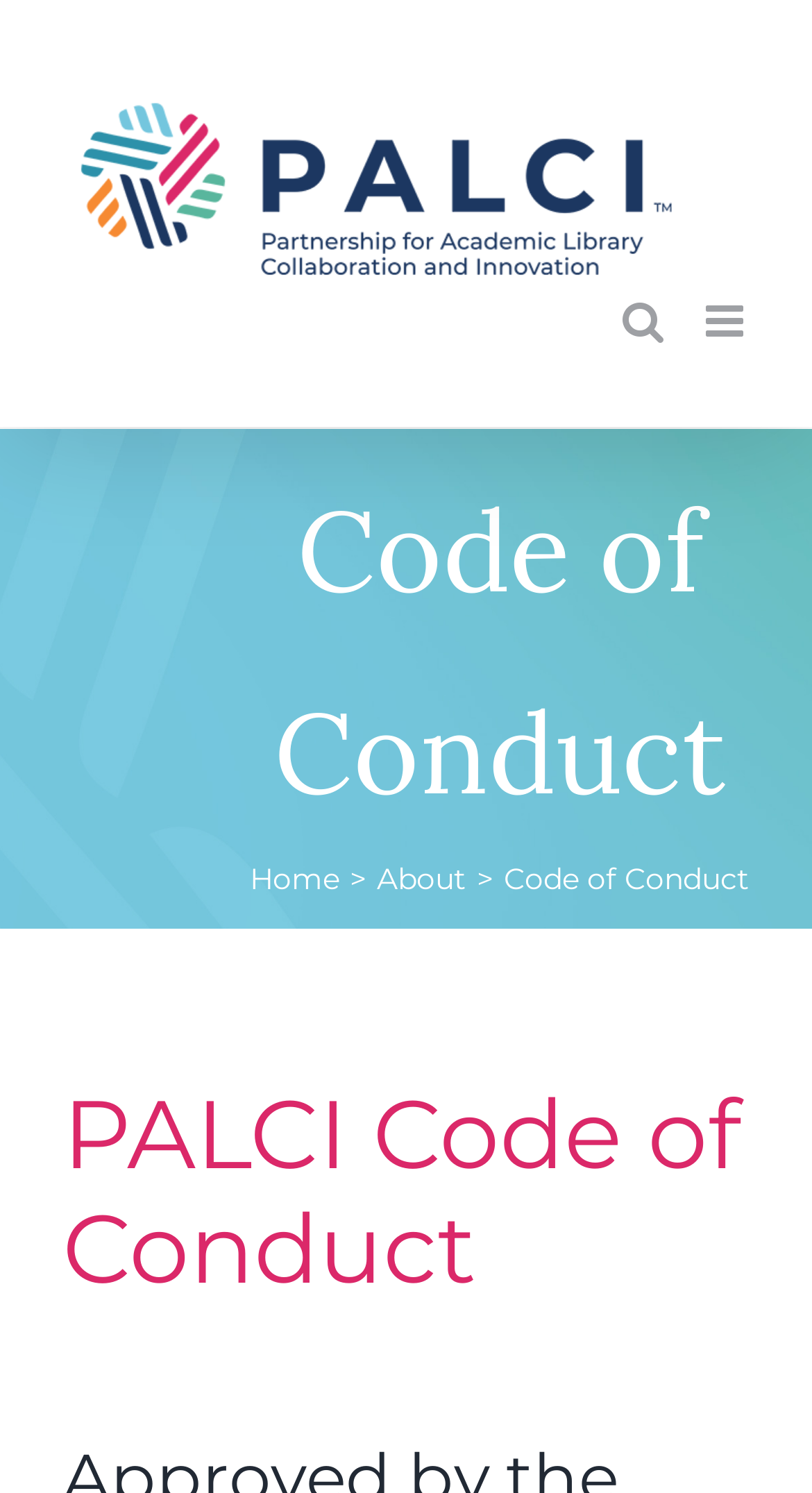Provide a thorough description of this webpage.

The webpage is about the Code of Conduct of the Pennsylvania Academic Library Consortium, Incorporated (PALCI). At the top left corner, there is a PALCI logo, which is an image linked to the PALCI website. Next to the logo, there are two links: "Toggle mobile menu" and "Toggle mobile search", which are positioned horizontally and are likely used to navigate the website on mobile devices.

Below the logo and navigation links, there is a page title bar that spans the entire width of the page. Within this bar, there is a heading that reads "Code of Conduct" and three links: "Home", "About", and another "Code of Conduct" link. These links are positioned horizontally and are likely part of the website's main navigation.

Further down the page, there is a main heading that reads "PALCI Code of Conduct", which is centered and takes up most of the page's width. This heading is likely the title of the Code of Conduct document.